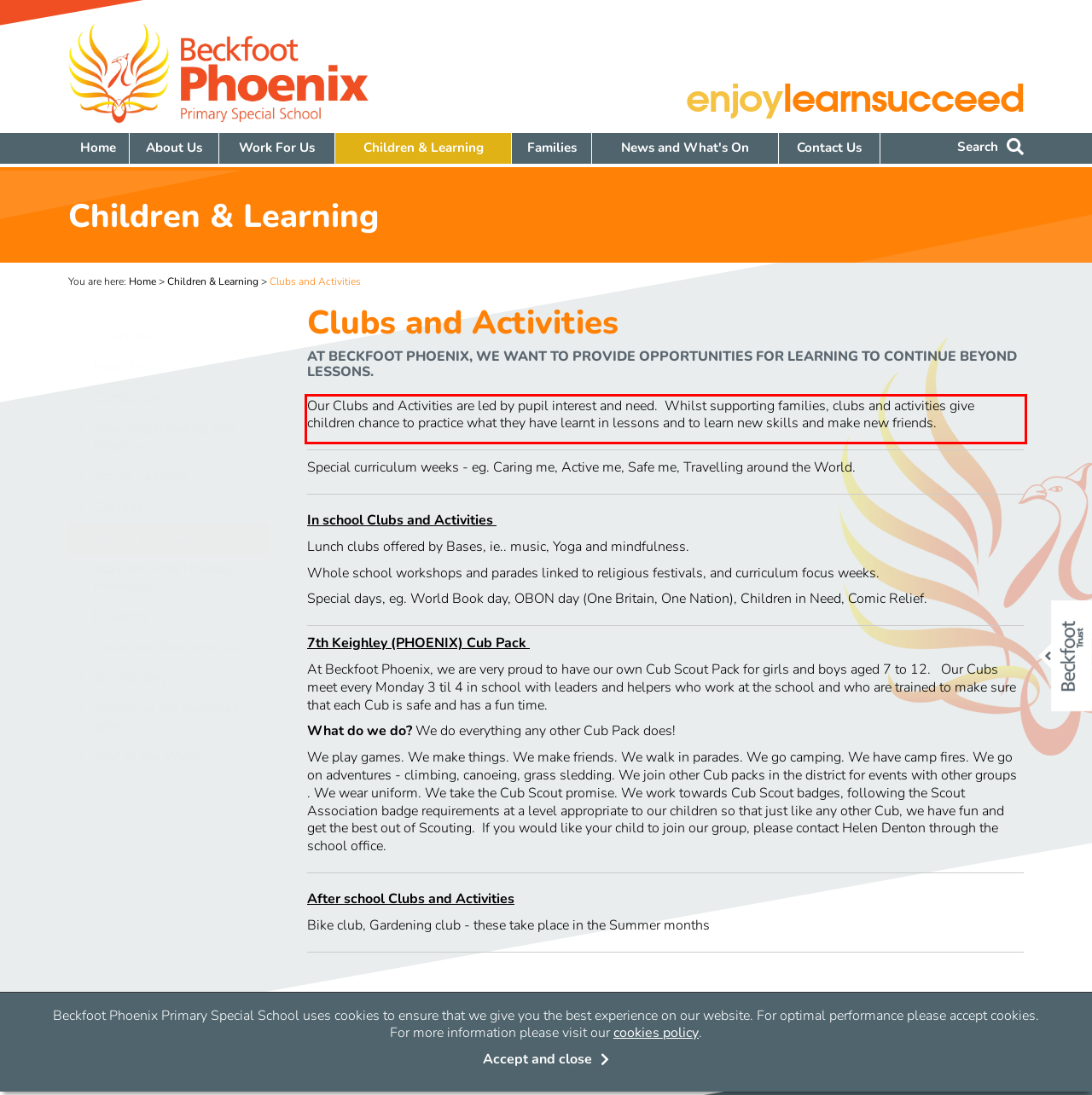Analyze the screenshot of a webpage where a red rectangle is bounding a UI element. Extract and generate the text content within this red bounding box.

Our Clubs and Activities are led by pupil interest and need. Whilst supporting families, clubs and activities give children chance to practice what they have learnt in lessons and to learn new skills and make new friends.